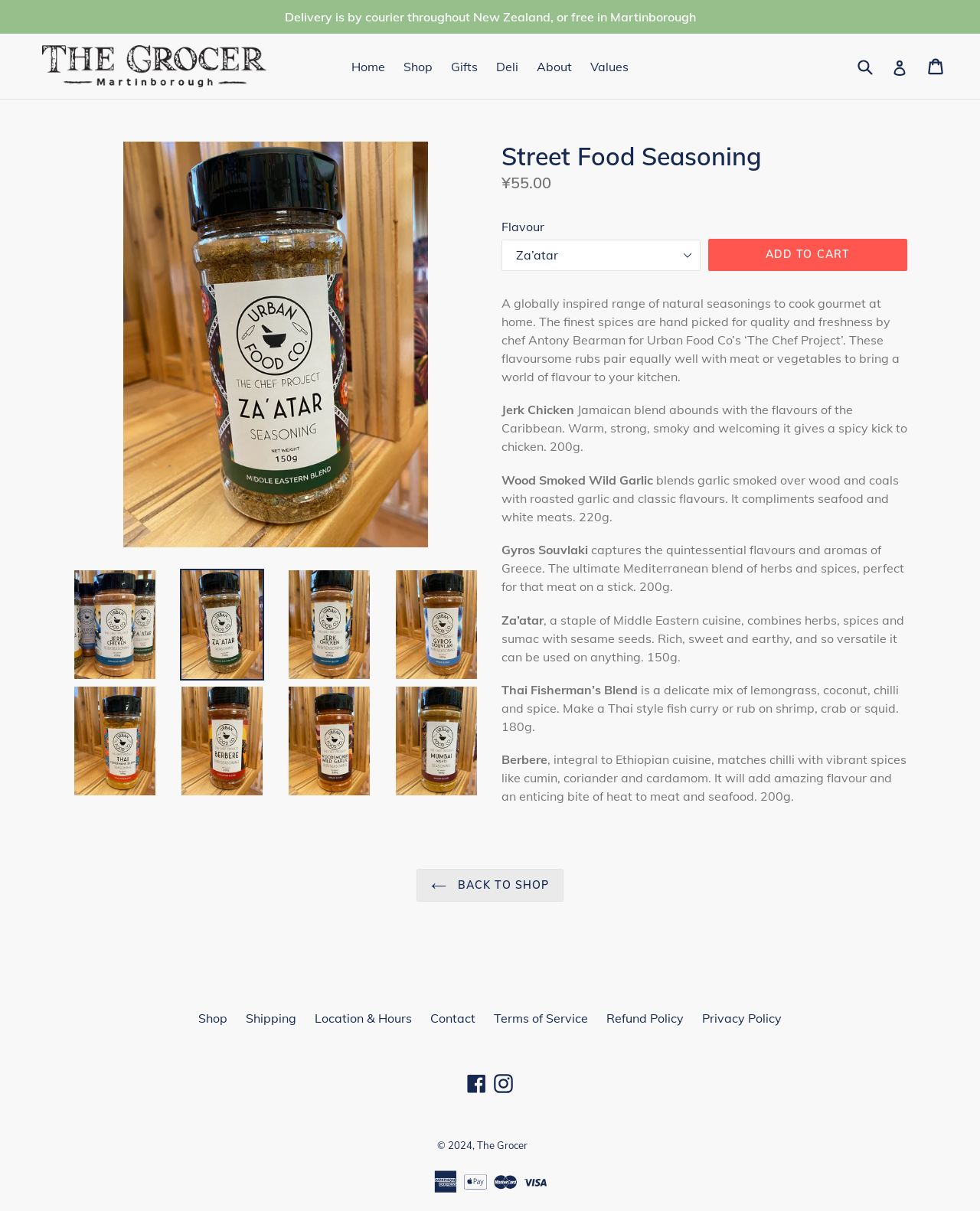Provide the bounding box coordinates of the HTML element described by the text: "Log in / Sign up". The coordinates should be in the format [left, top, right, bottom] with values between 0 and 1.

None